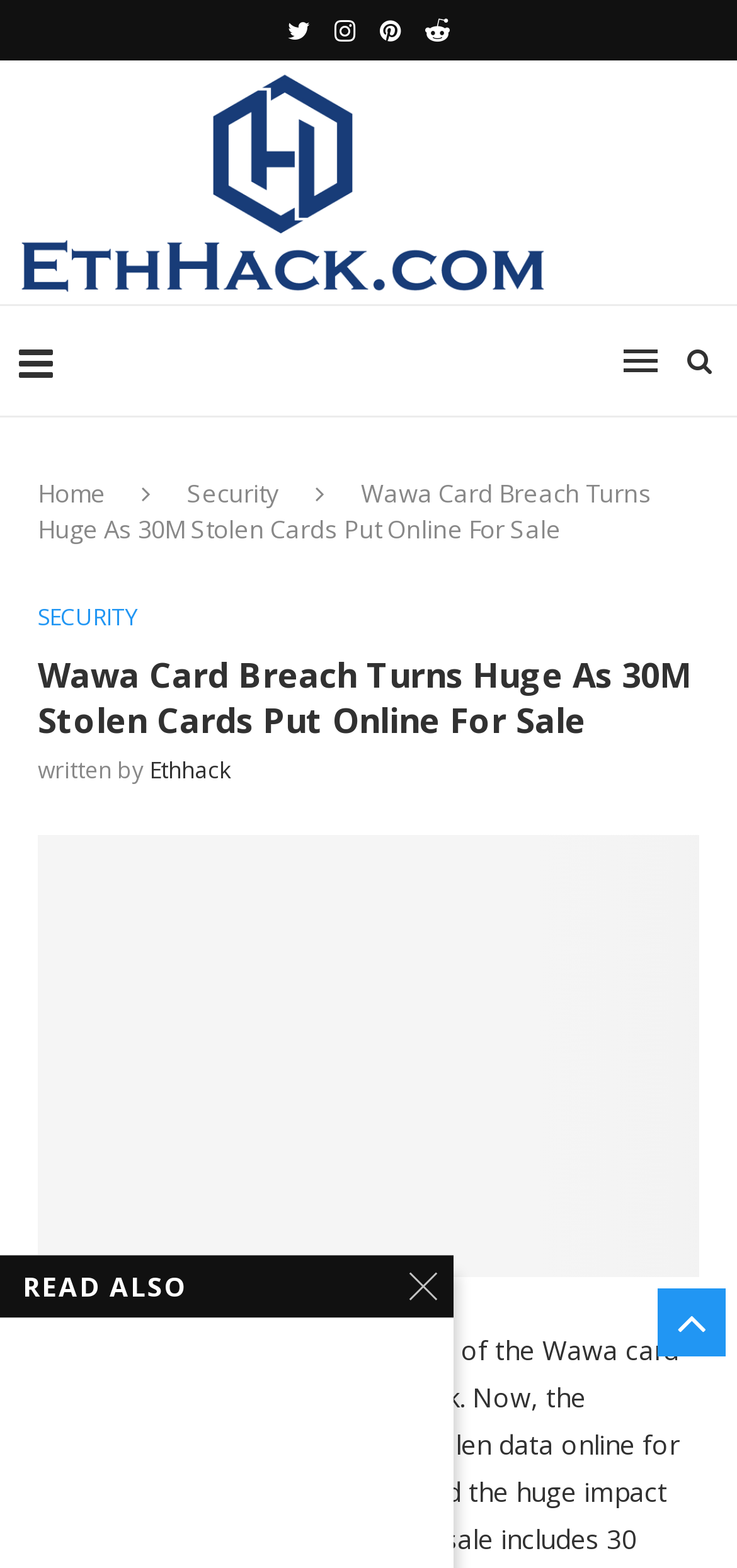Refer to the image and offer a detailed explanation in response to the question: What is the related article section labeled as?

At the bottom of the webpage, there is a heading labeled 'READ ALSO X', which suggests that this section contains related articles.